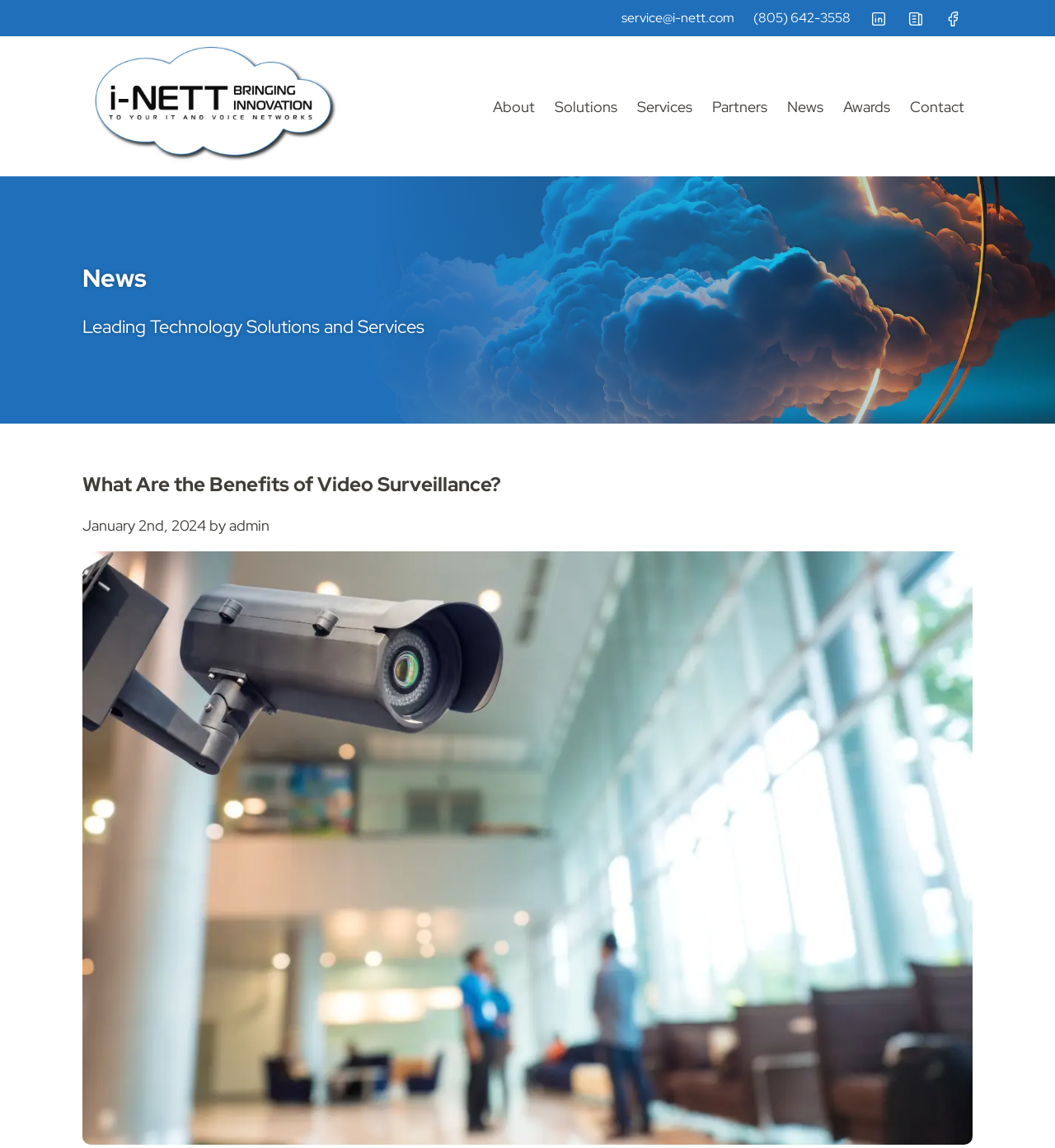Using the webpage screenshot, find the UI element described by title="News Articles". Provide the bounding box coordinates in the format (top-left x, top-left y, bottom-right x, bottom-right y), ensuring all values are floating point numbers between 0 and 1.

[0.855, 0.004, 0.88, 0.028]